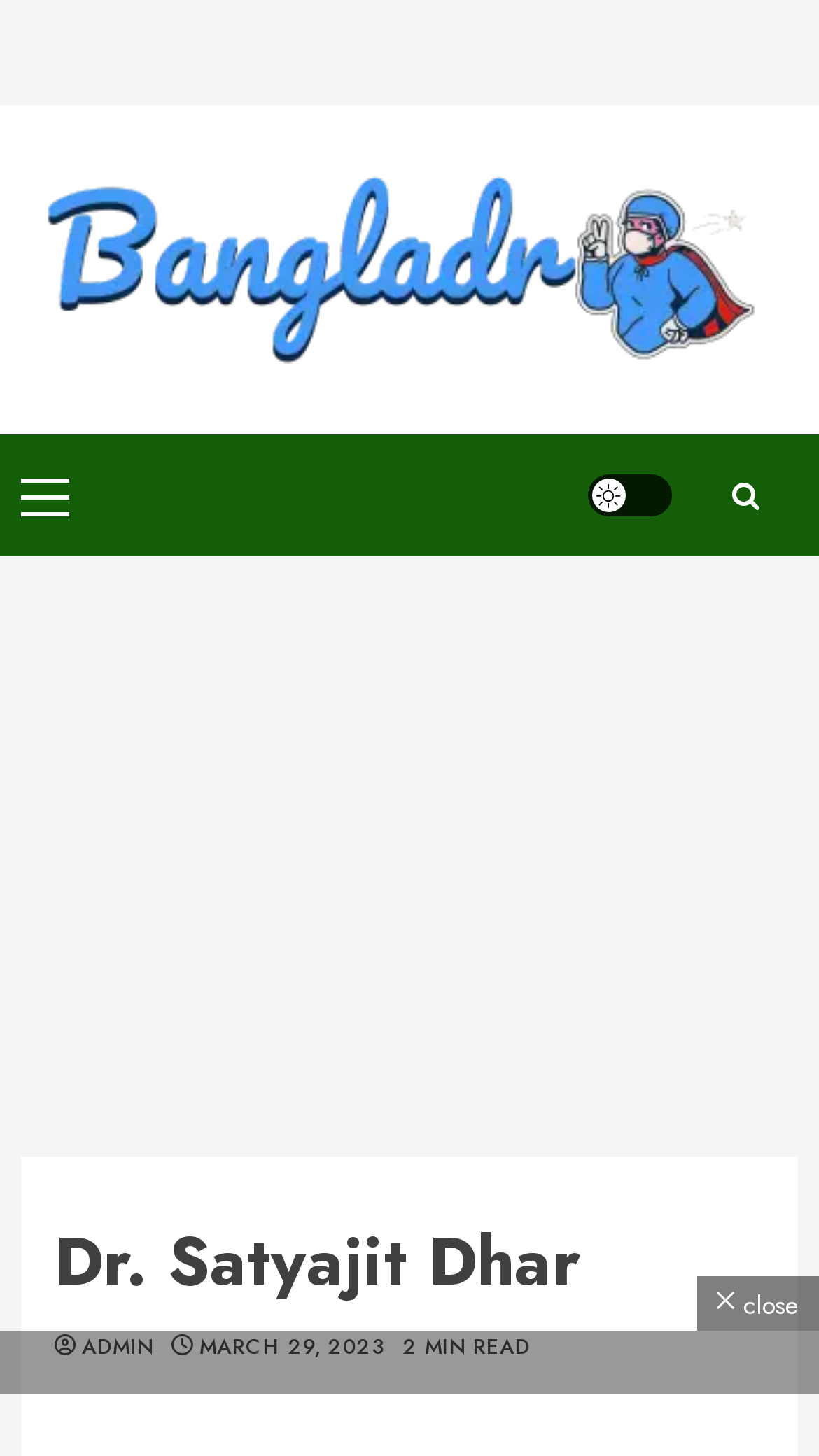What is the principal heading displayed on the webpage?

Dr. Satyajit Dhar